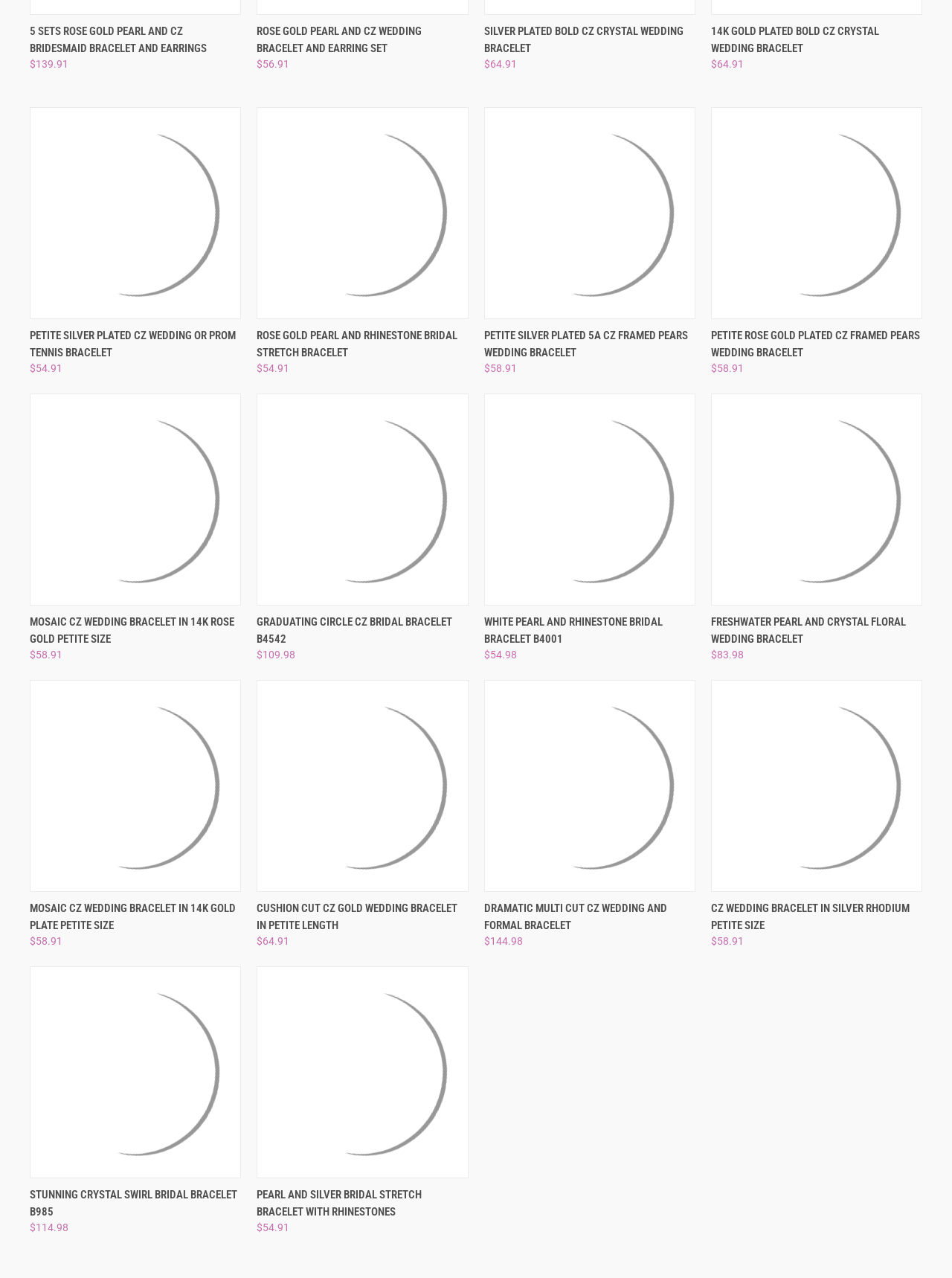Can you specify the bounding box coordinates of the area that needs to be clicked to fulfill the following instruction: "Visit Integrance's LinkedIn page"?

None